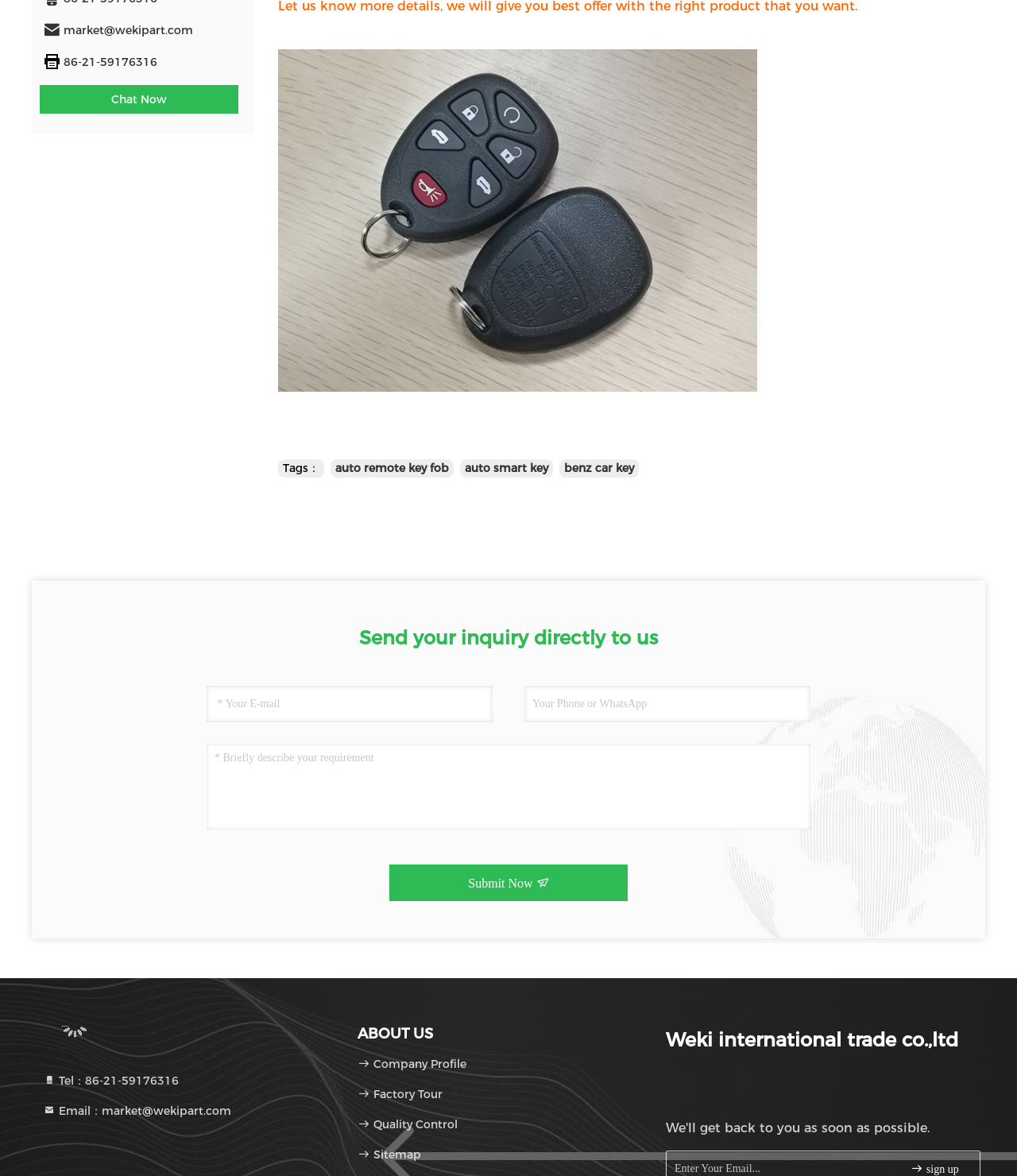How can you contact the company?
Can you offer a detailed and complete answer to this question?

The company's contact information is provided at the bottom of the webpage, where it is written in link elements. The phone number is '86-21-59176316' and the email address is 'market@wekipart.com'.